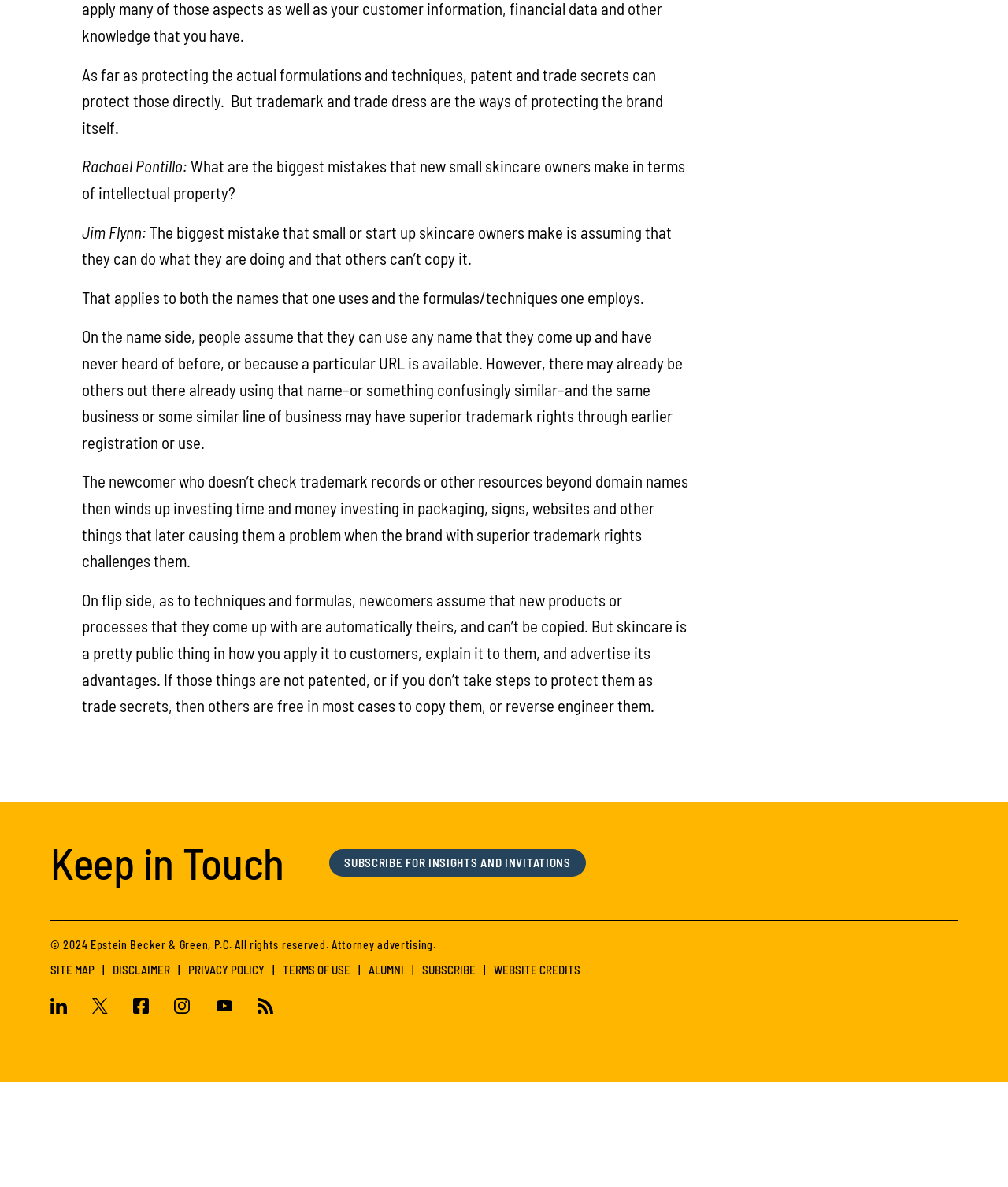Show the bounding box coordinates for the HTML element as described: "parent_node: IPCH Digitization Lab".

None